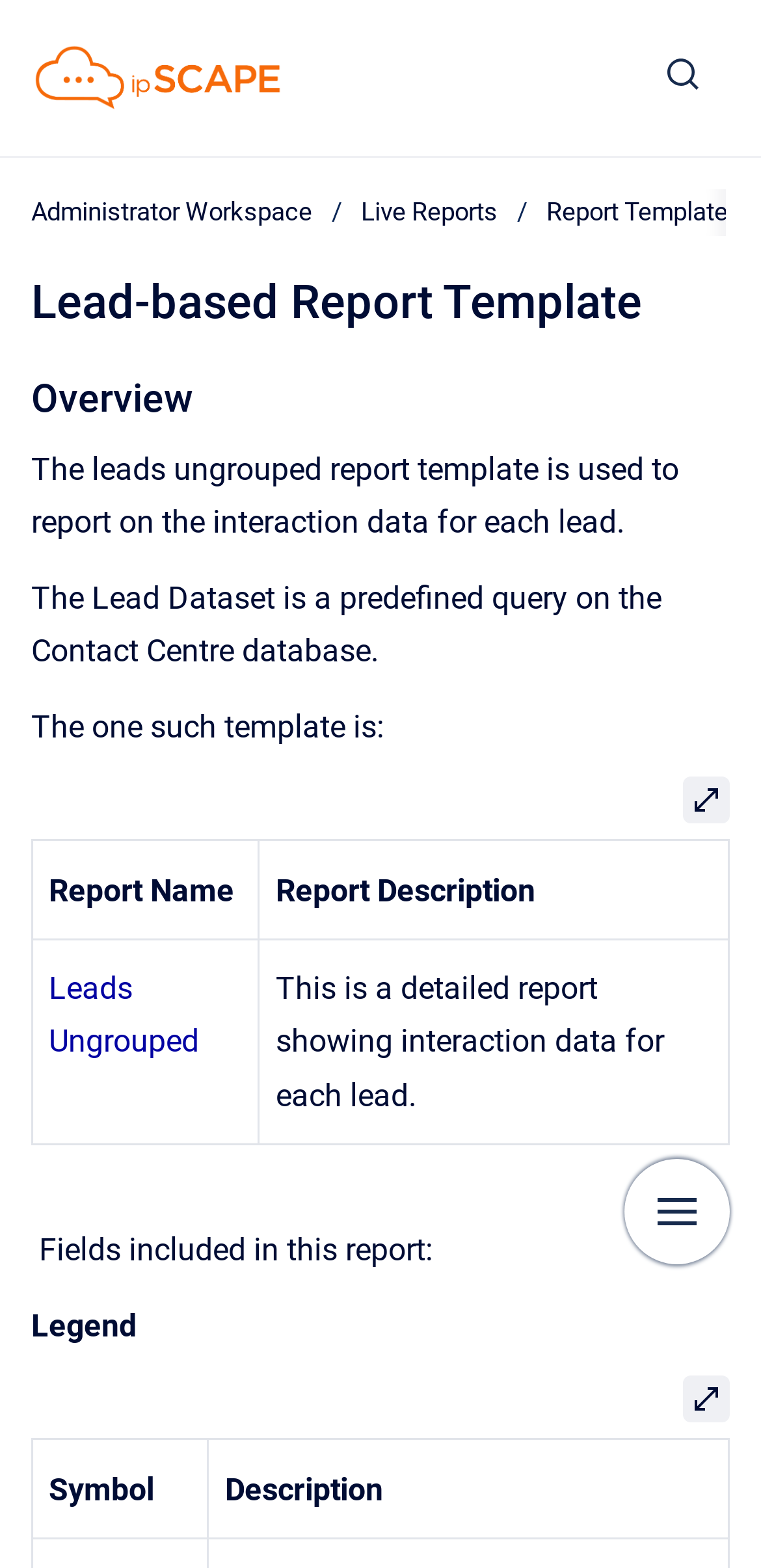Extract the bounding box coordinates of the UI element described by: "Show search form". The coordinates should include four float numbers ranging from 0 to 1, e.g., [left, top, right, bottom].

[0.836, 0.024, 0.959, 0.075]